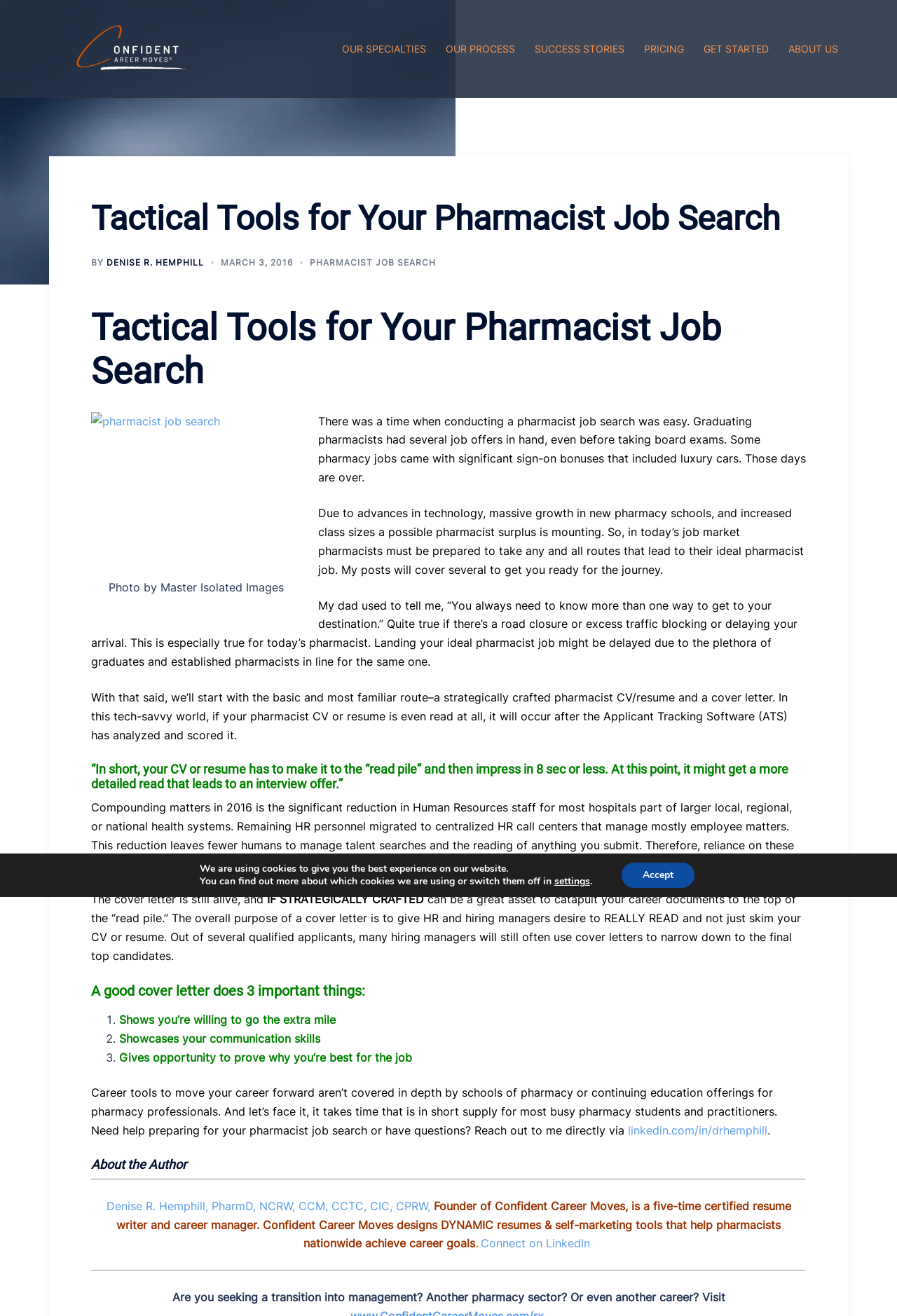Please specify the bounding box coordinates in the format (top-left x, top-left y, bottom-right x, bottom-right y), with values ranging from 0 to 1. Identify the bounding box for the UI component described as follows: ABOUT US

[0.879, 0.031, 0.934, 0.044]